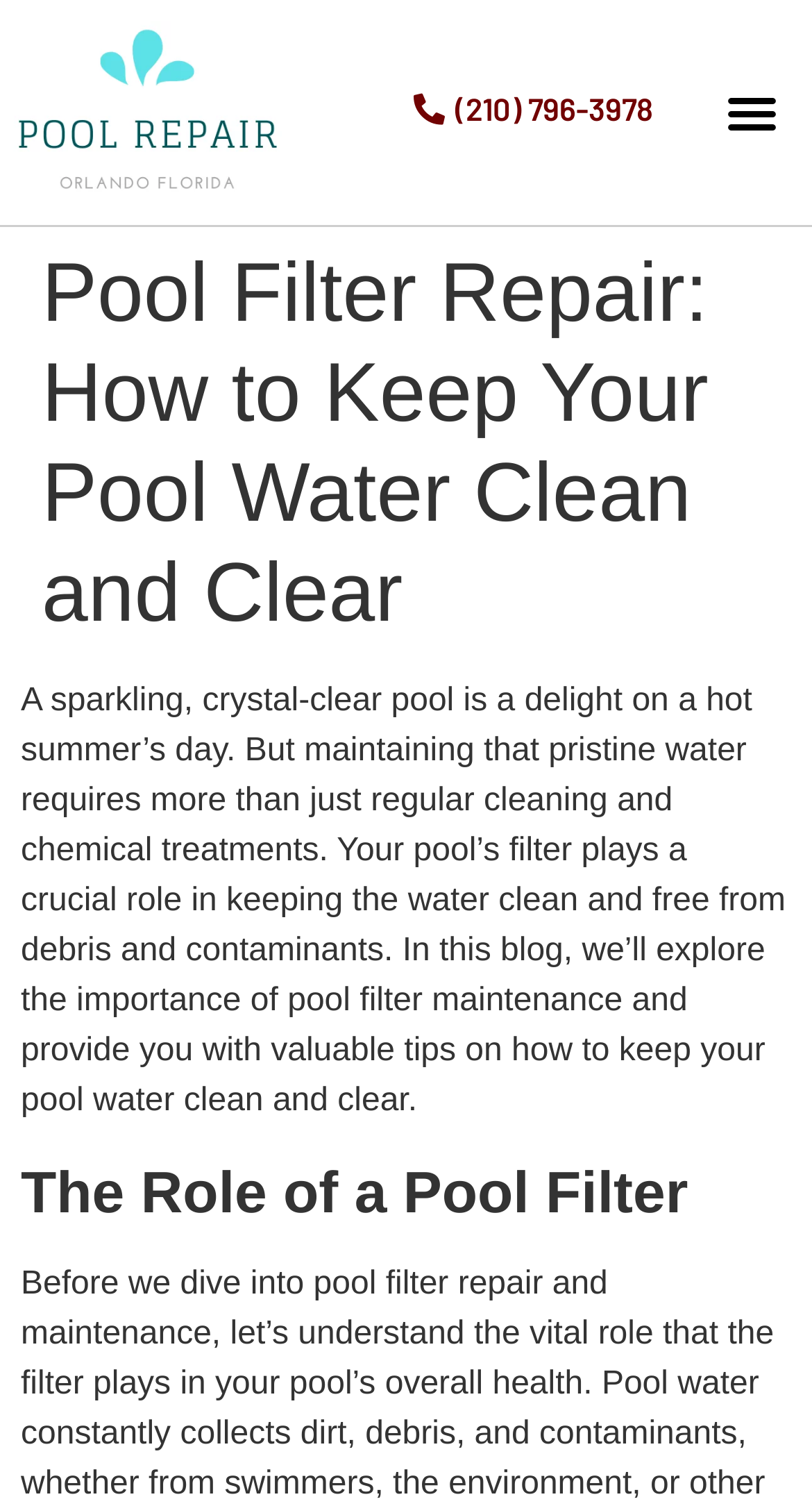Given the webpage screenshot, identify the bounding box of the UI element that matches this description: "Menu".

[0.878, 0.049, 0.974, 0.101]